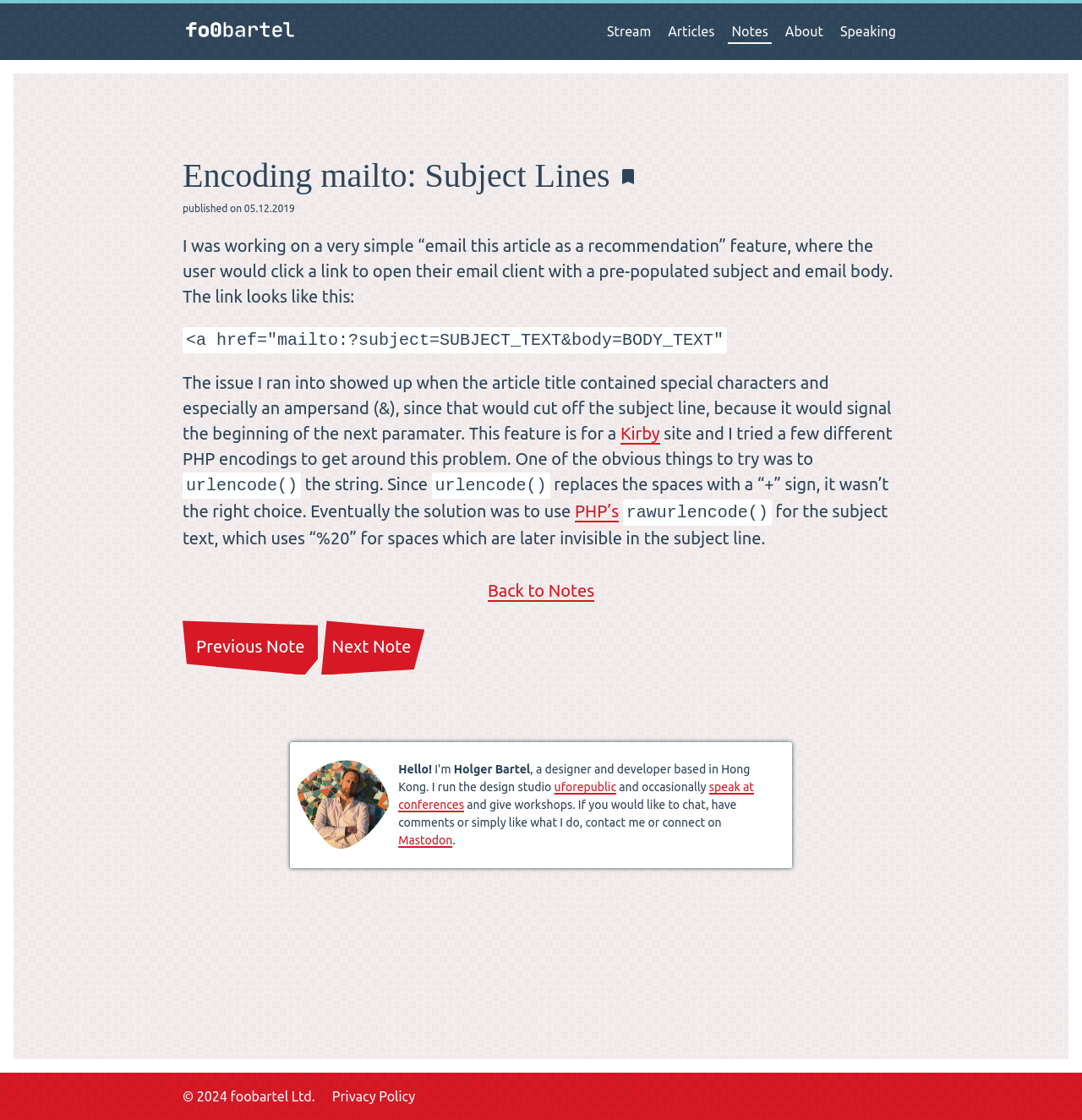Locate the bounding box coordinates of the area you need to click to fulfill this instruction: 'View the Privacy Policy'. The coordinates must be in the form of four float numbers ranging from 0 to 1: [left, top, right, bottom].

[0.304, 0.969, 0.387, 0.989]